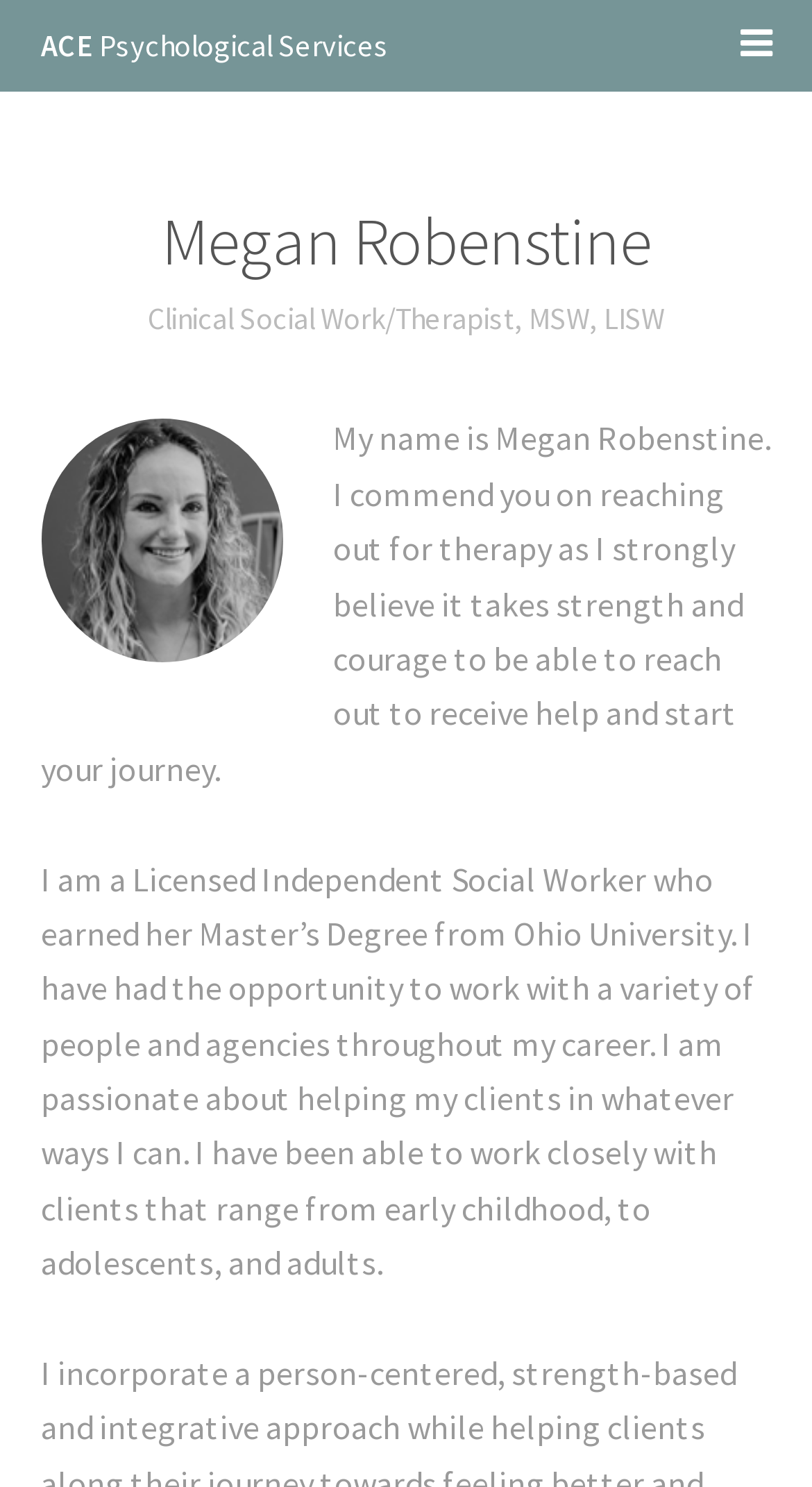Identify the bounding box for the UI element described as: "parent_node: ACE Psychological Services". The coordinates should be four float numbers between 0 and 1, i.e., [left, top, right, bottom].

[0.802, 0.0, 0.95, 0.081]